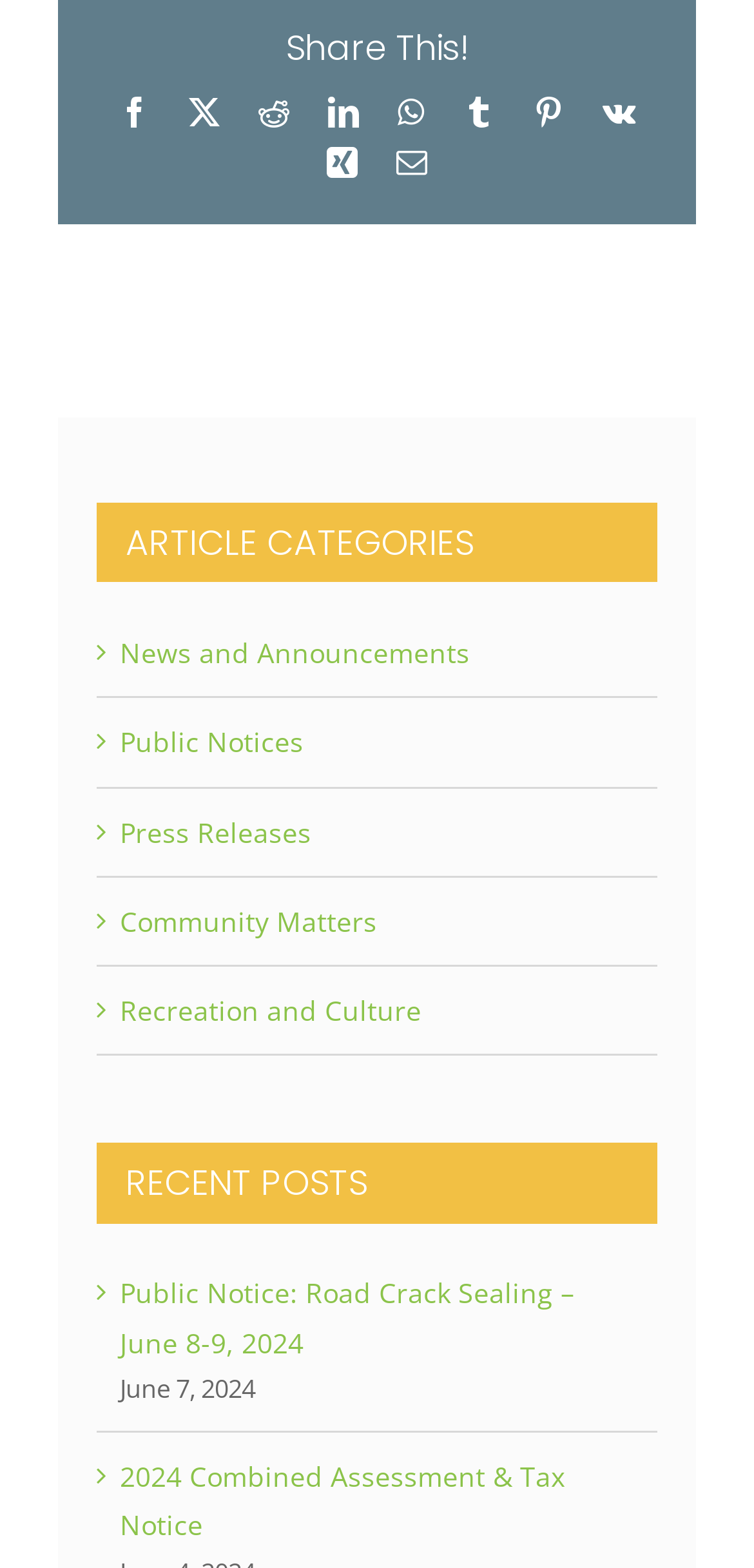Given the following UI element description: "☰ Menu", find the bounding box coordinates in the webpage screenshot.

None